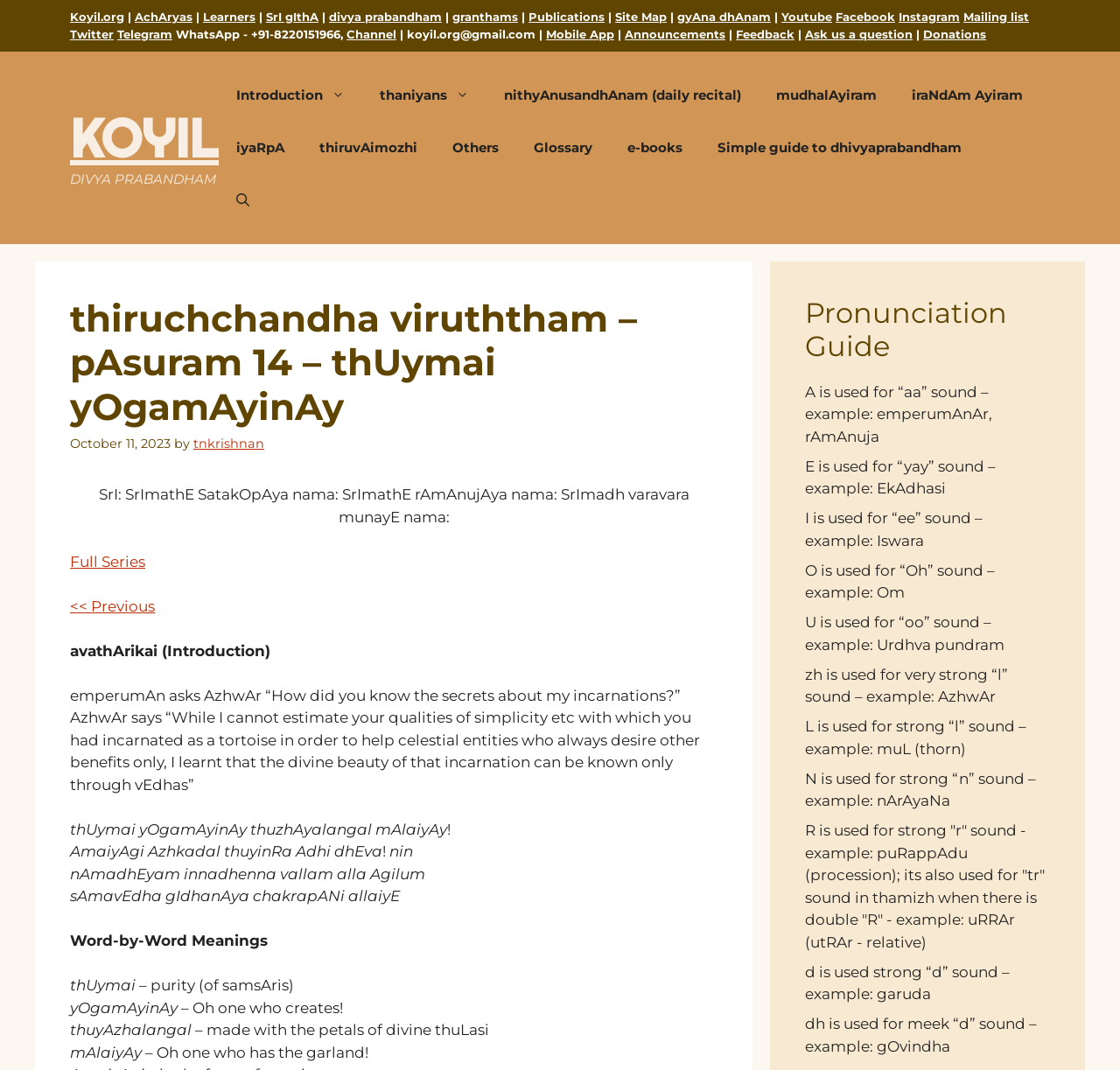Please find the bounding box coordinates of the element that needs to be clicked to perform the following instruction: "View the 'Full Series'". The bounding box coordinates should be four float numbers between 0 and 1, represented as [left, top, right, bottom].

[0.062, 0.516, 0.13, 0.533]